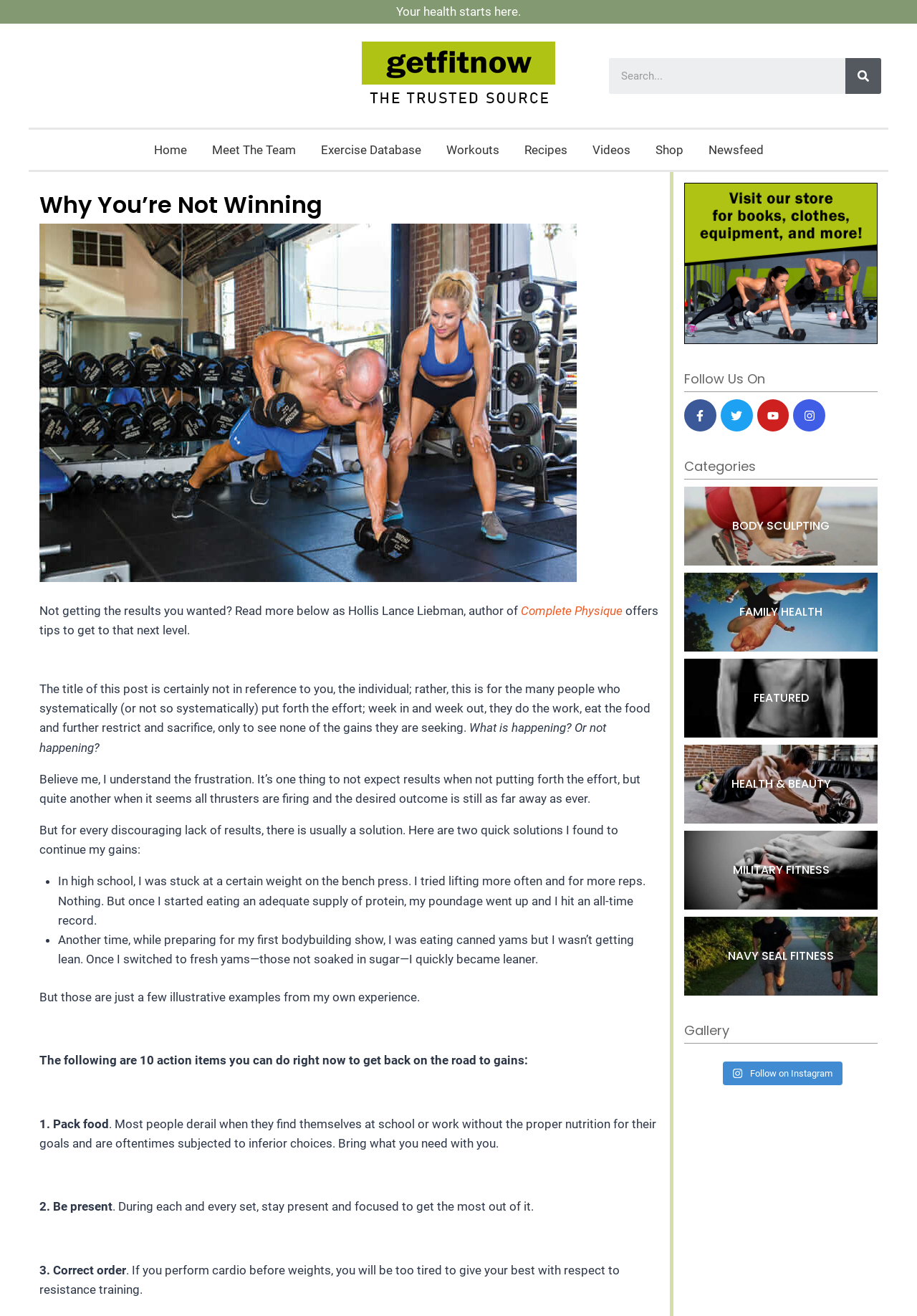Determine the bounding box coordinates for the element that should be clicked to follow this instruction: "Read more about Complete Physique". The coordinates should be given as four float numbers between 0 and 1, in the format [left, top, right, bottom].

[0.568, 0.459, 0.679, 0.47]